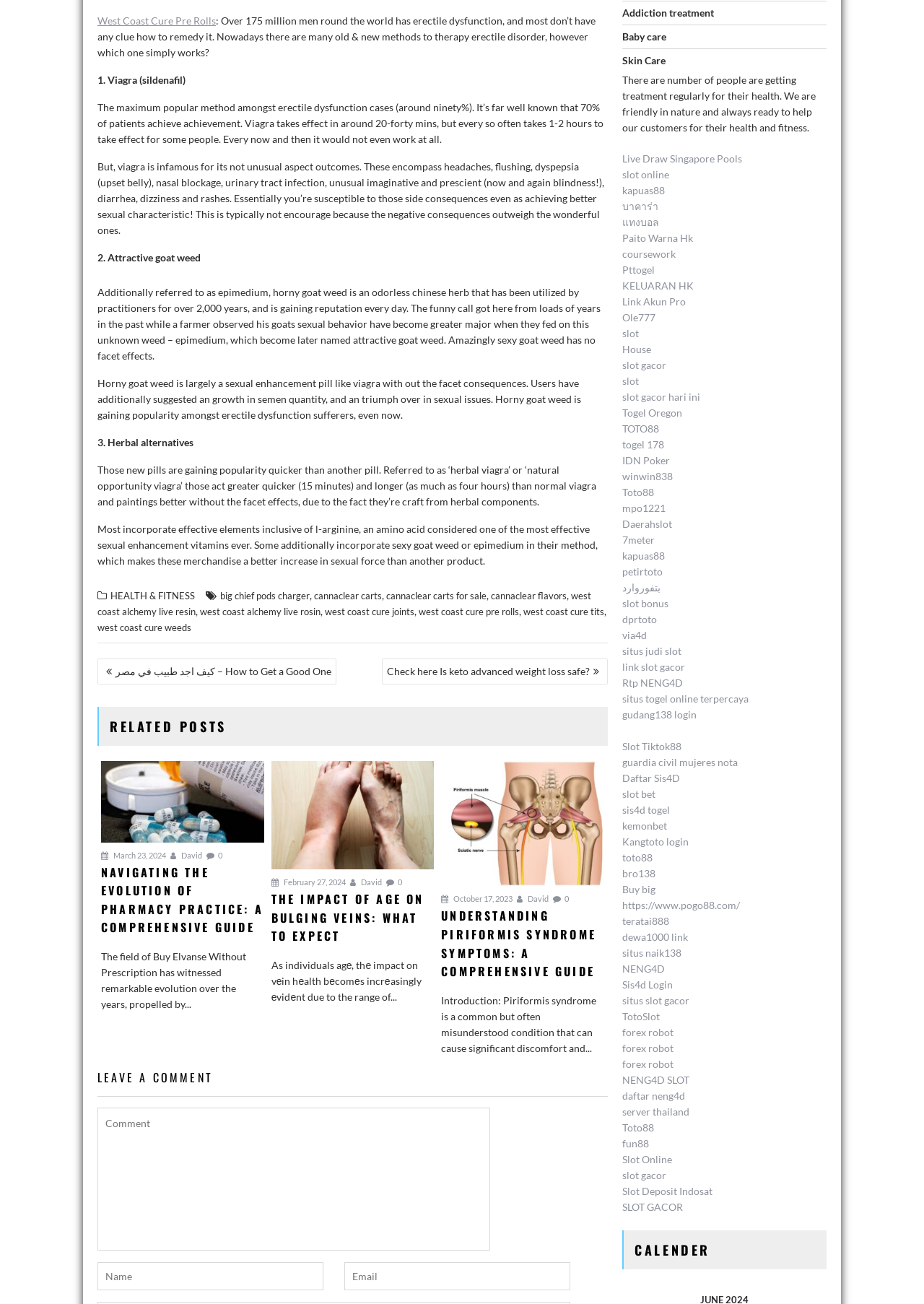What is the name of the herb mentioned in the post?
Using the information presented in the image, please offer a detailed response to the question.

The post mentions a herb called 'Horny goat weed' or 'Epimedium' which is used to treat erectile dysfunction.